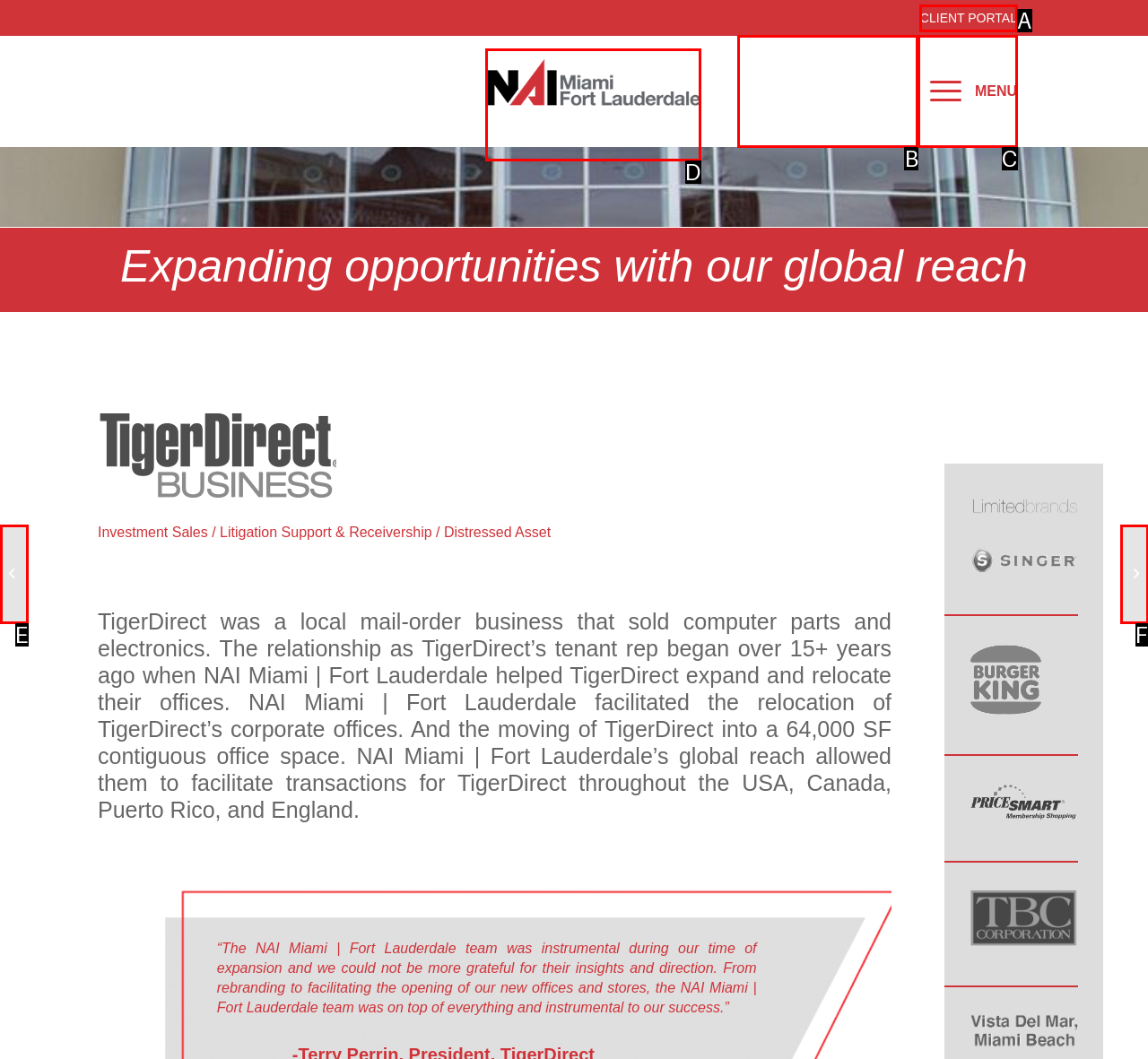Which lettered UI element aligns with this description: aria-label="NAI Miami | Fort Lauderdale"
Provide your answer using the letter from the available choices.

D